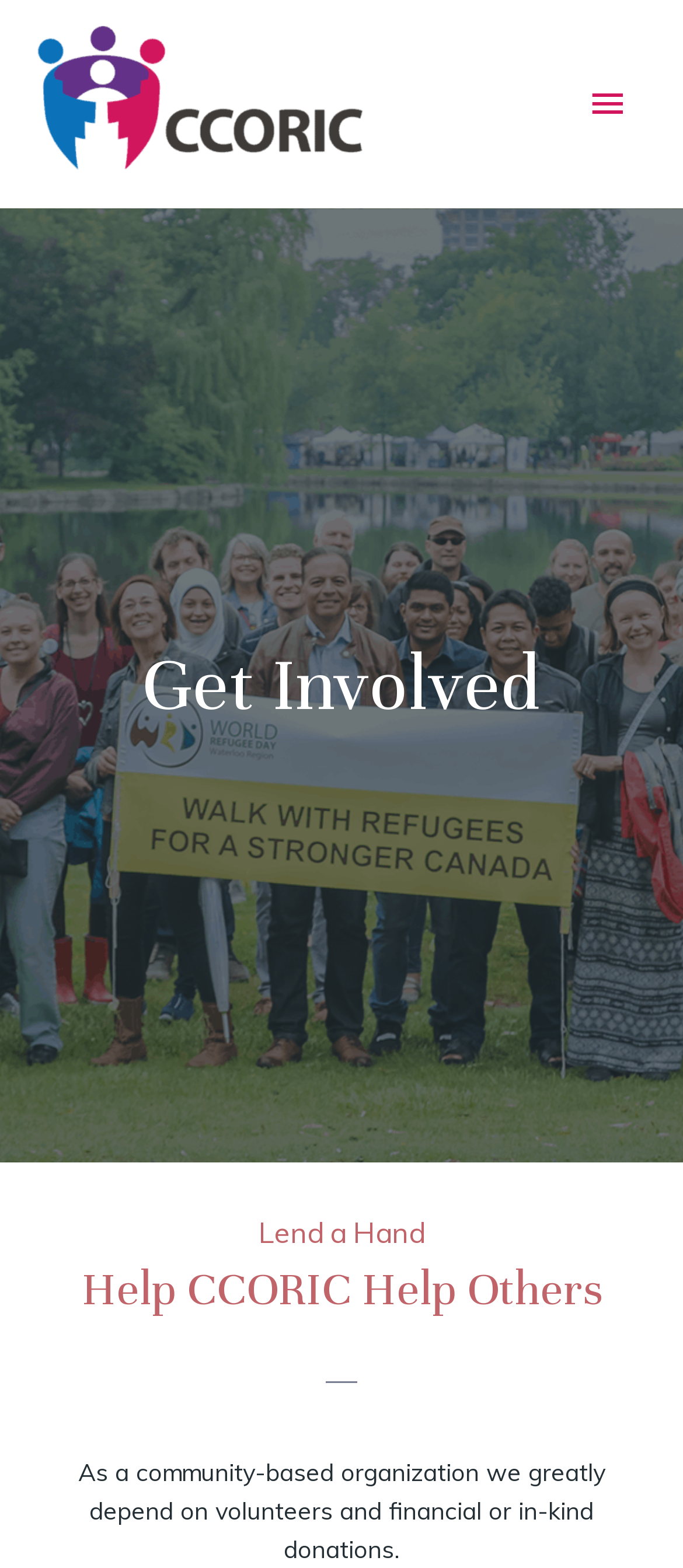Provide the bounding box coordinates for the UI element that is described by this text: "Main Menu". The coordinates should be in the form of four float numbers between 0 and 1: [left, top, right, bottom].

[0.83, 0.039, 0.949, 0.093]